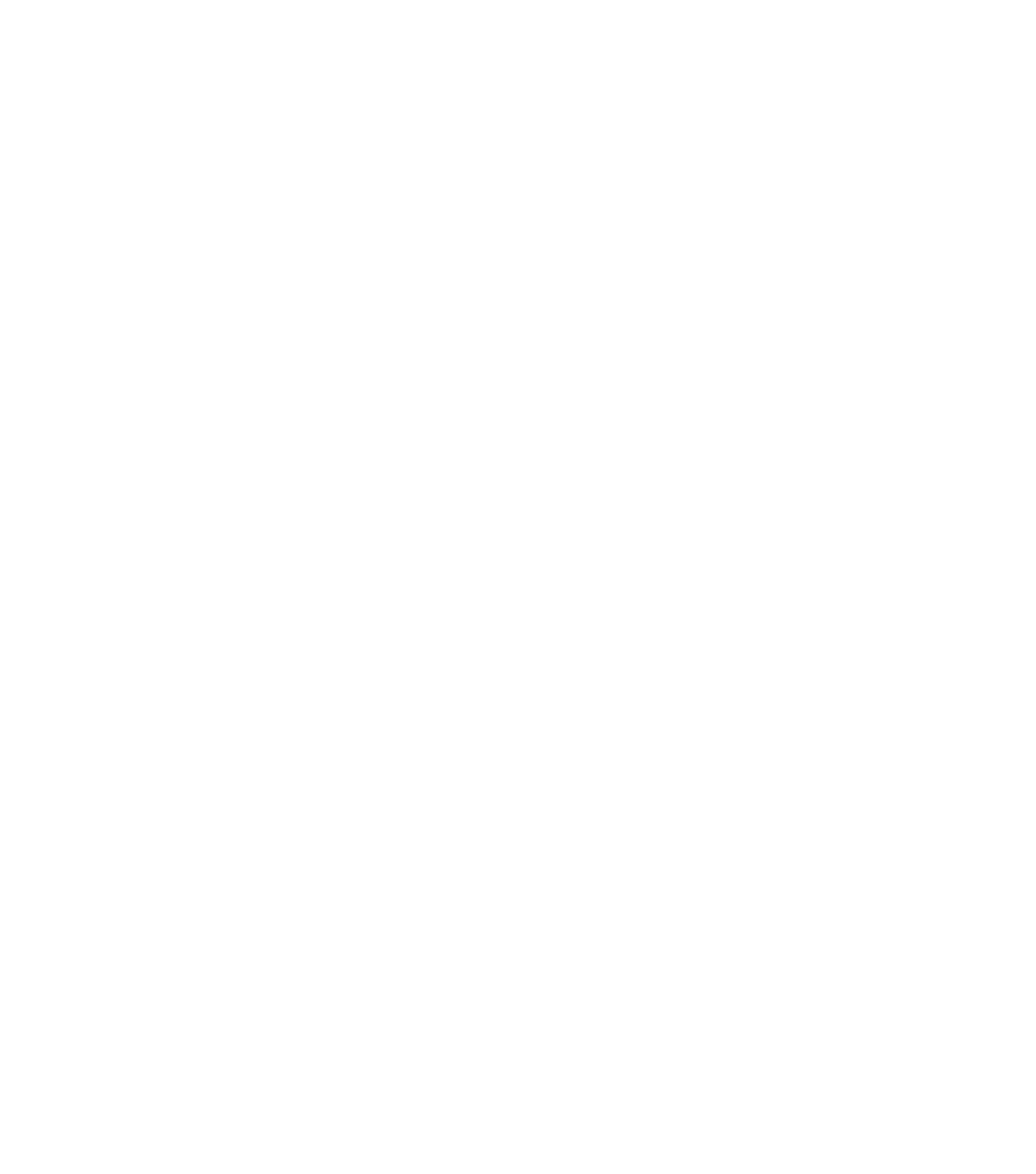Based on the image, provide a detailed and complete answer to the question: 
What is the occupation of the author in her working life?

According to the first StaticText element, the author has been a secretary/PA and an Education Social Worker in her working life.